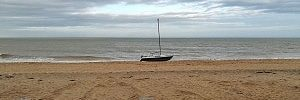What is the boat doing on the beach?
Look at the screenshot and respond with one word or a short phrase.

anchored